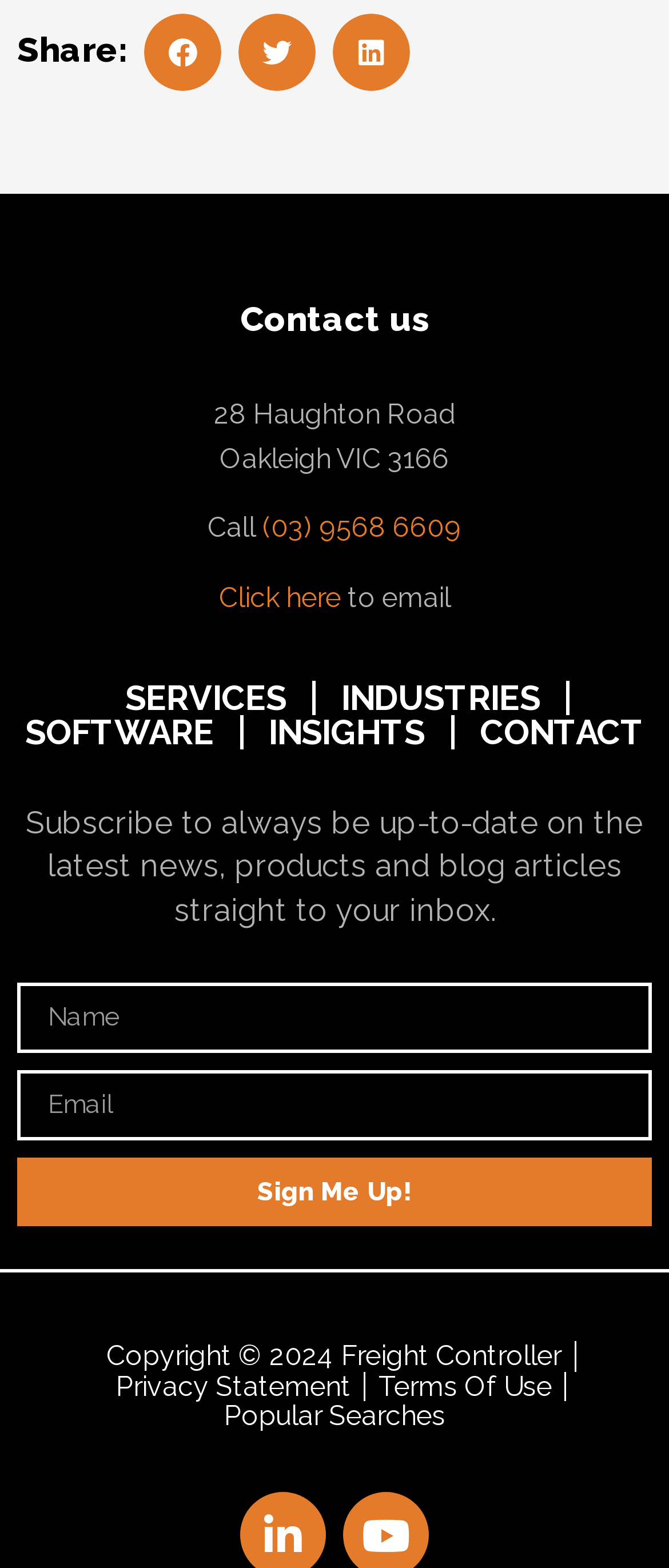Please locate the bounding box coordinates of the region I need to click to follow this instruction: "Contact us".

[0.026, 0.189, 0.974, 0.218]